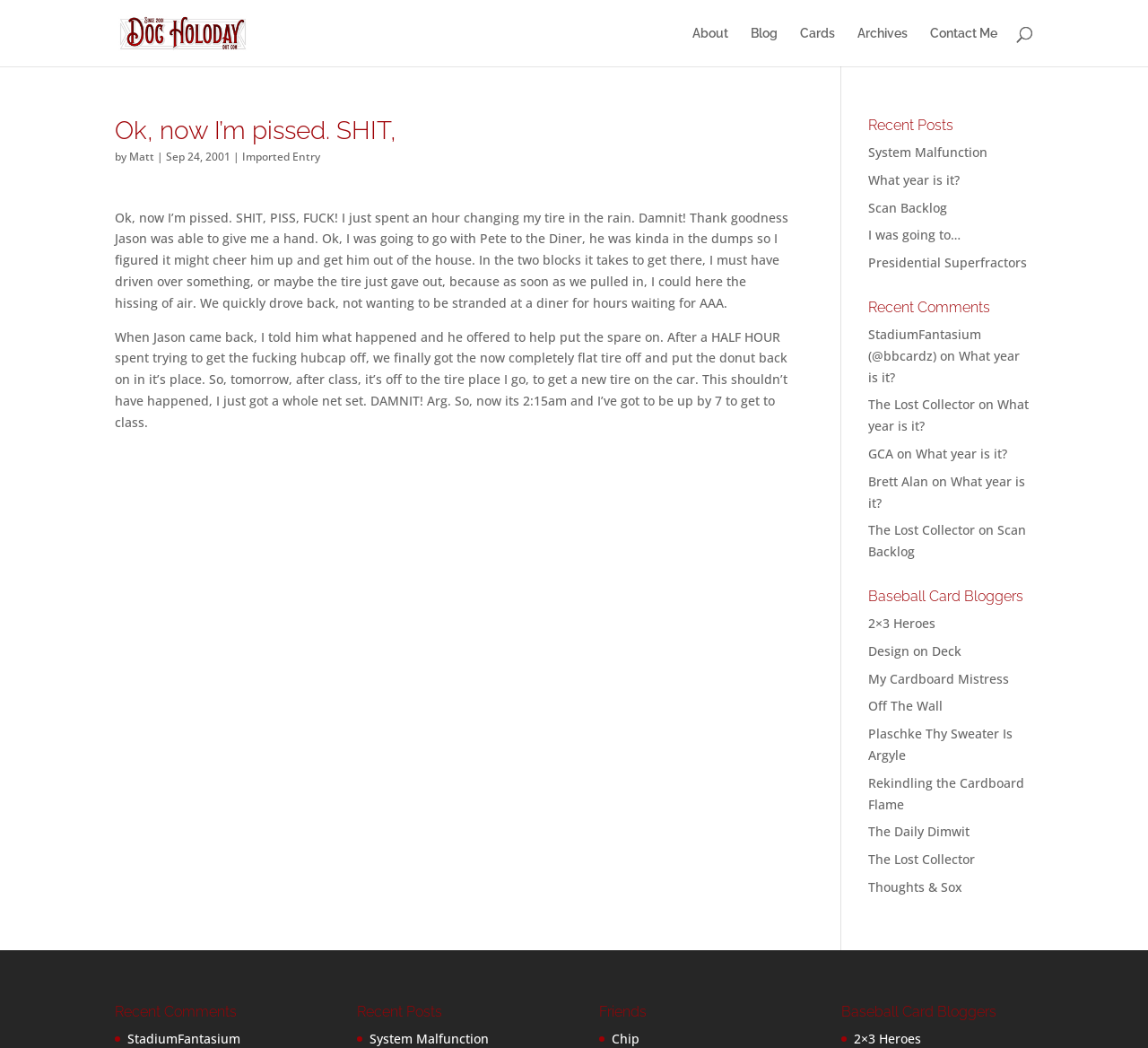Can you specify the bounding box coordinates of the area that needs to be clicked to fulfill the following instruction: "Read the blog post titled 'Ok, now I’m pissed. SHIT,'"?

[0.1, 0.113, 0.689, 0.146]